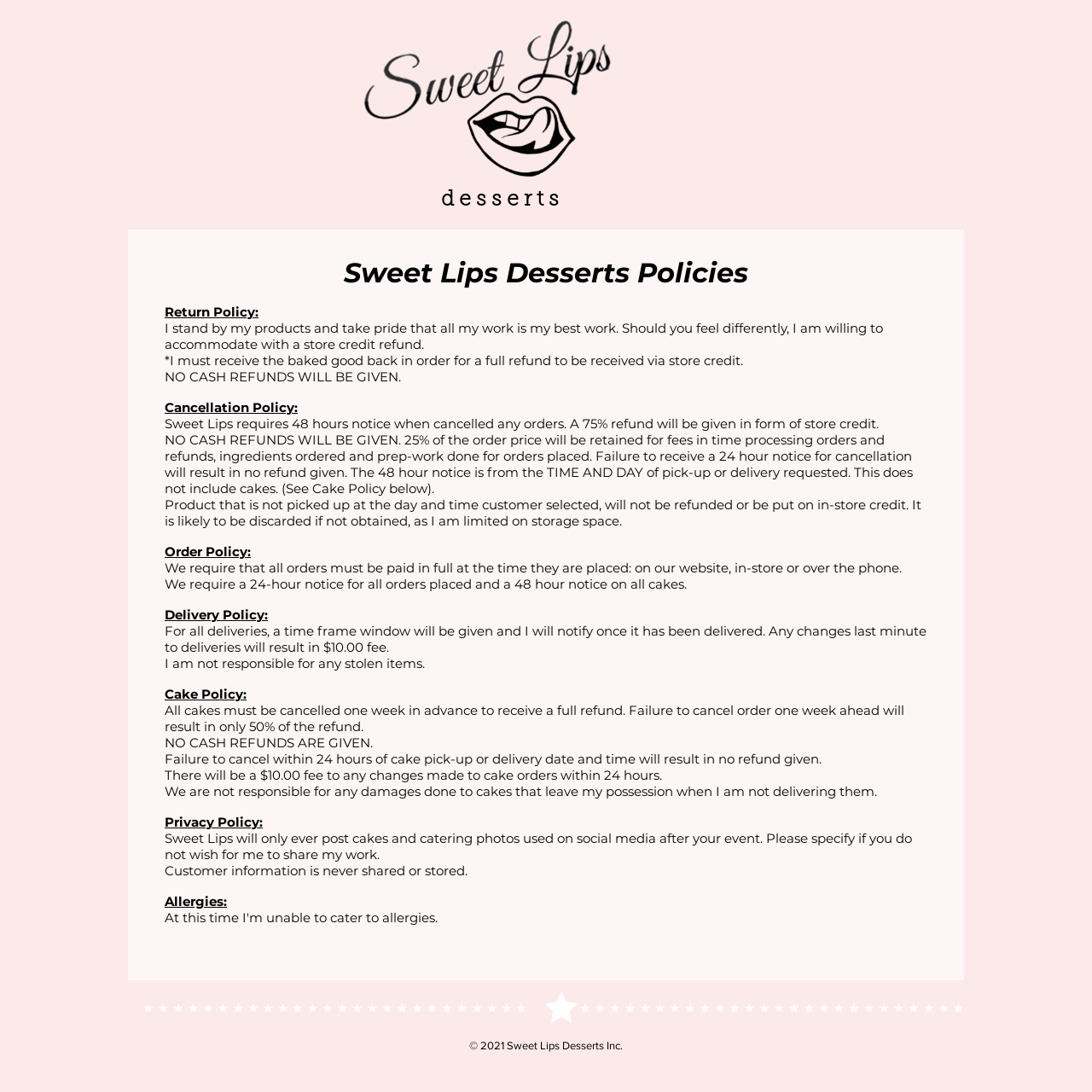How much notice is required to cancel a cake order?
Give a comprehensive and detailed explanation for the question.

According to the Cake Policy section, all cakes must be cancelled one week in advance to receive a full refund. Failure to cancel within this timeframe will result in a reduced refund or no refund at all.